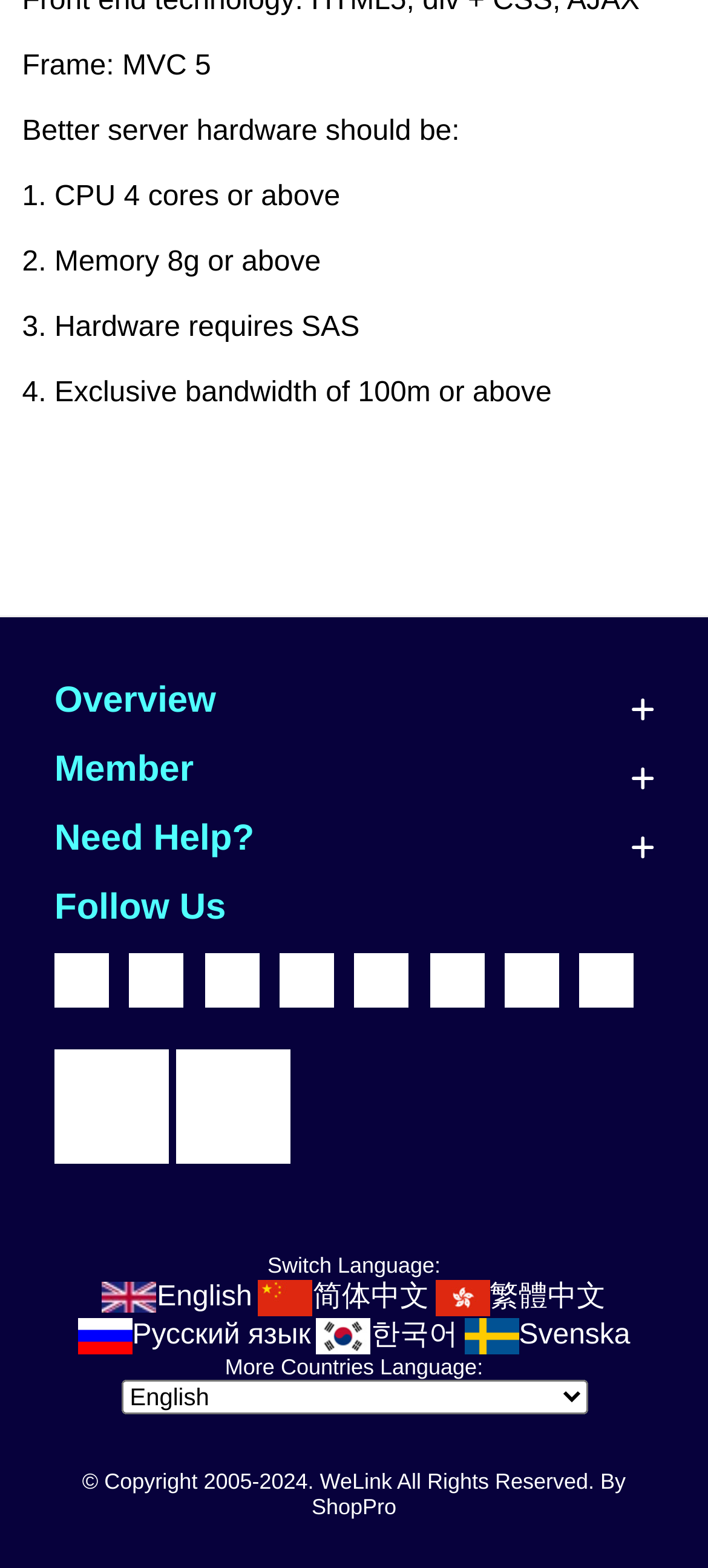What is the name of the company that developed the website?
Look at the screenshot and give a one-word or phrase answer.

ShopPro